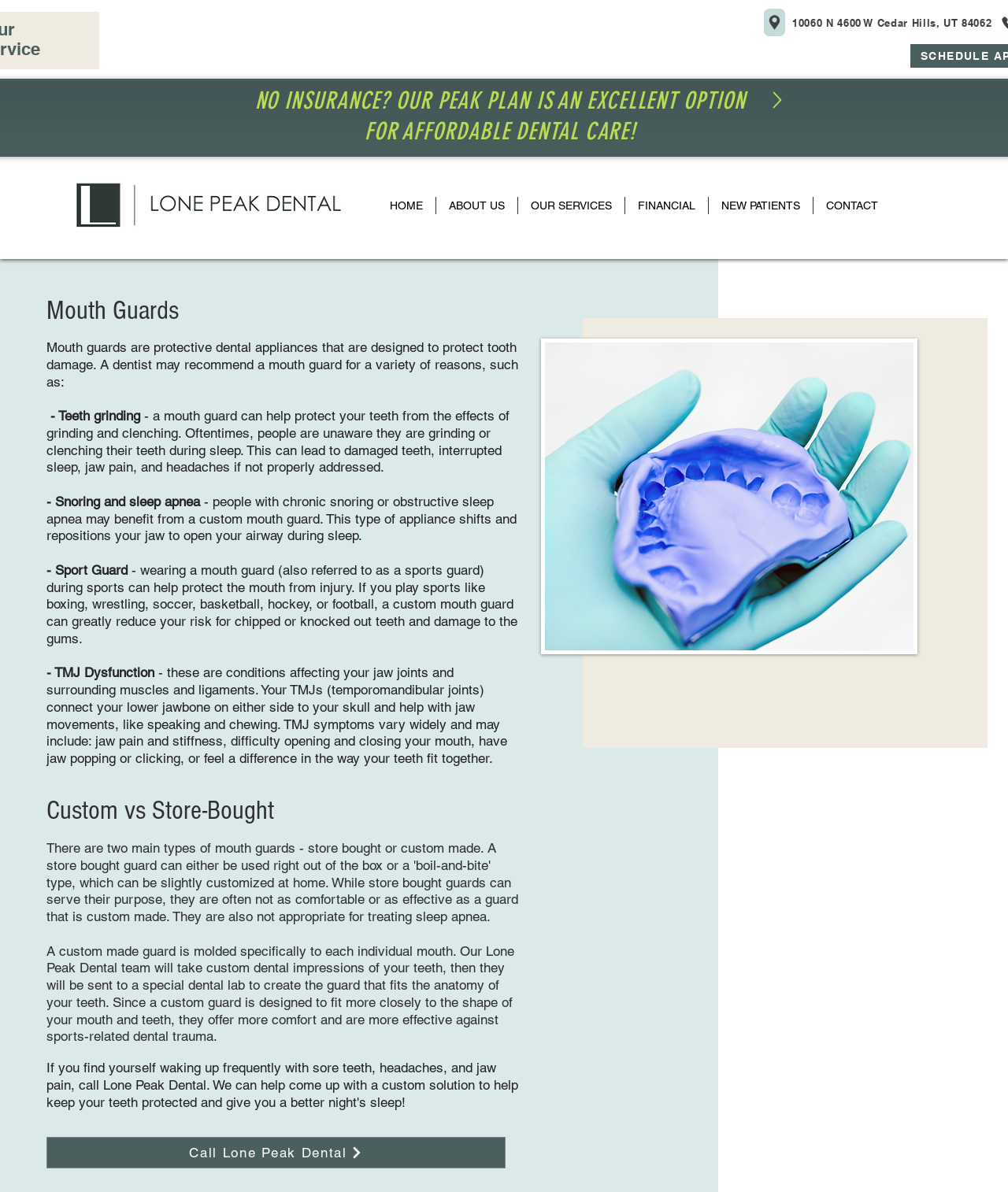Extract the bounding box coordinates for the described element: "Call Lone Peak Dental". The coordinates should be represented as four float numbers between 0 and 1: [left, top, right, bottom].

[0.046, 0.954, 0.502, 0.98]